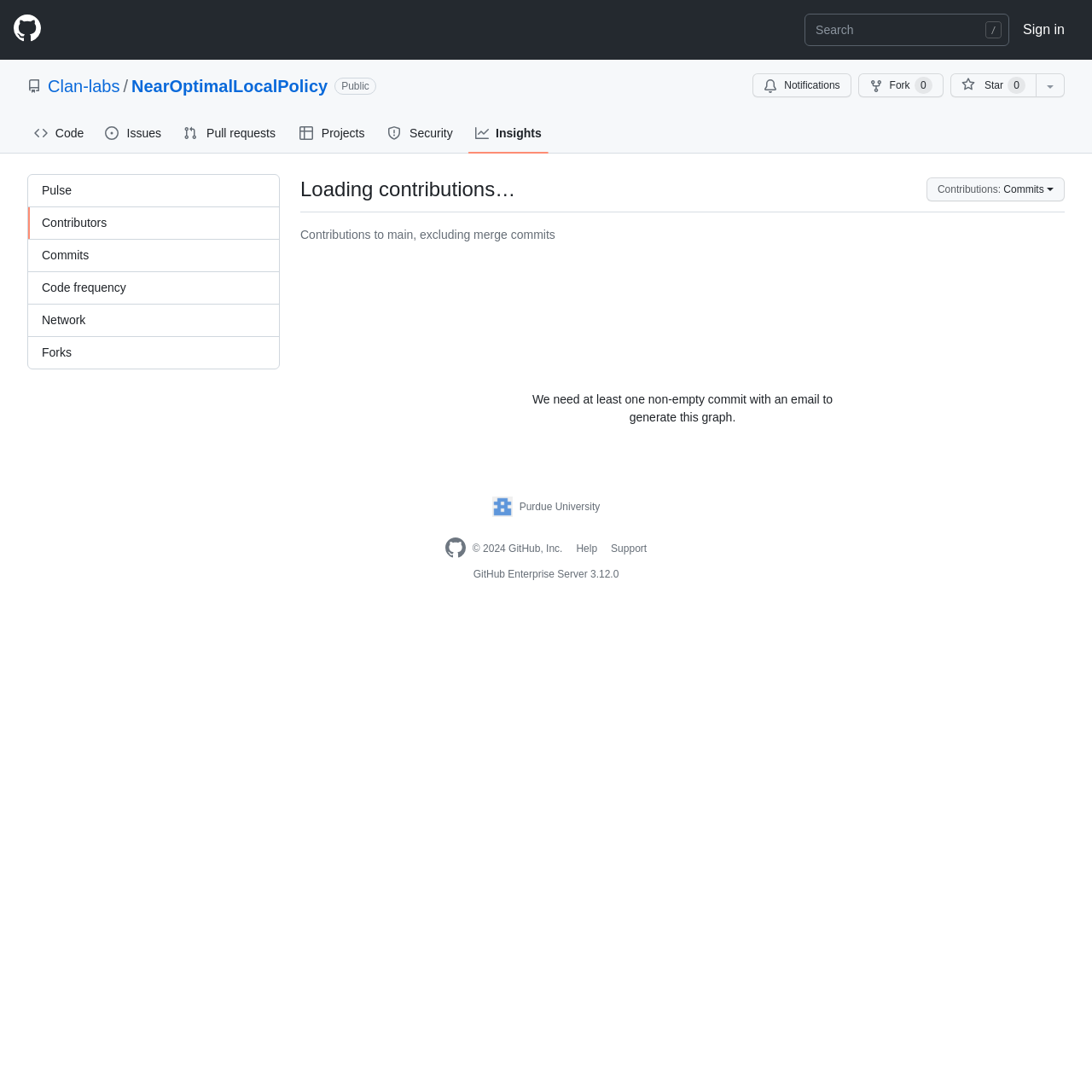Locate the bounding box coordinates of the element's region that should be clicked to carry out the following instruction: "Search for a repository". The coordinates need to be four float numbers between 0 and 1, i.e., [left, top, right, bottom].

[0.737, 0.012, 0.924, 0.042]